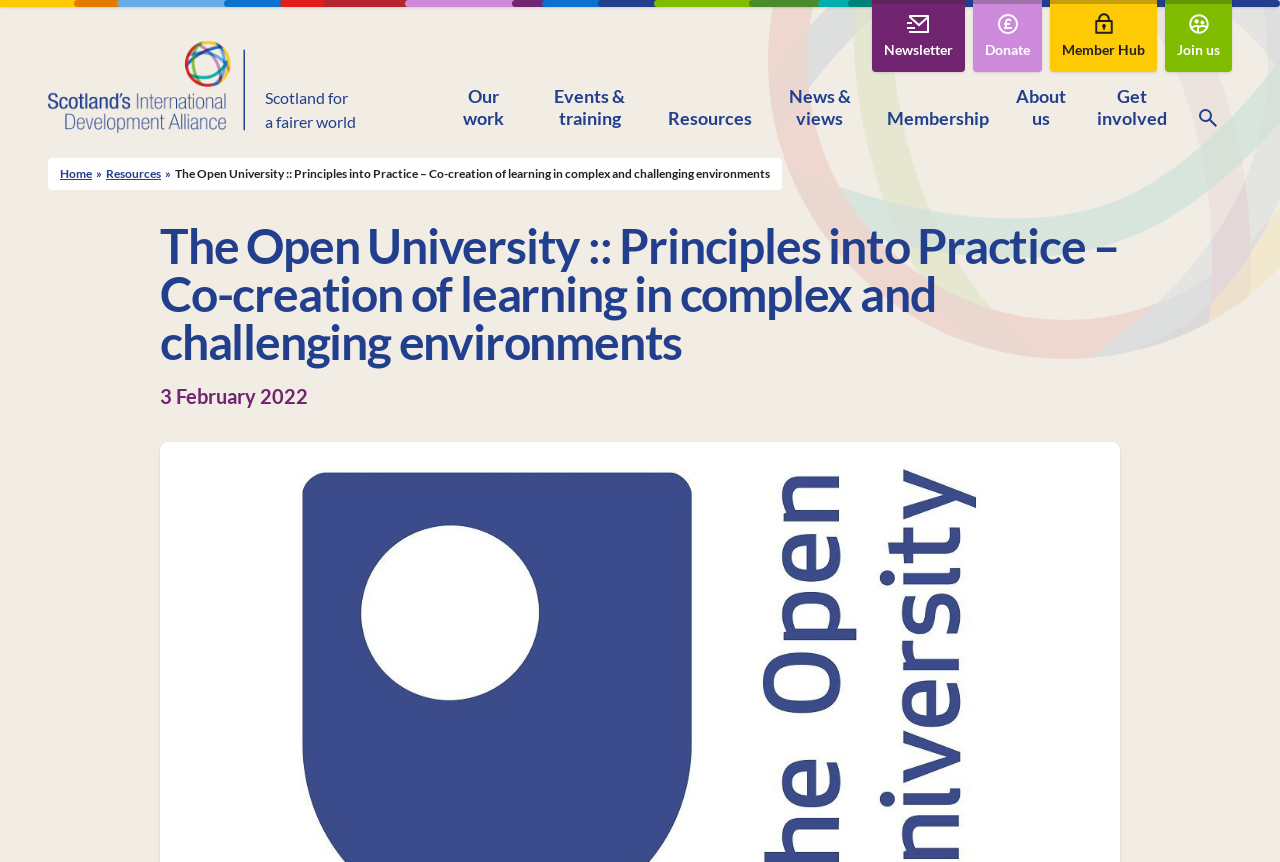Please locate the bounding box coordinates of the element that should be clicked to complete the given instruction: "Go to the Resources page".

[0.083, 0.192, 0.126, 0.211]